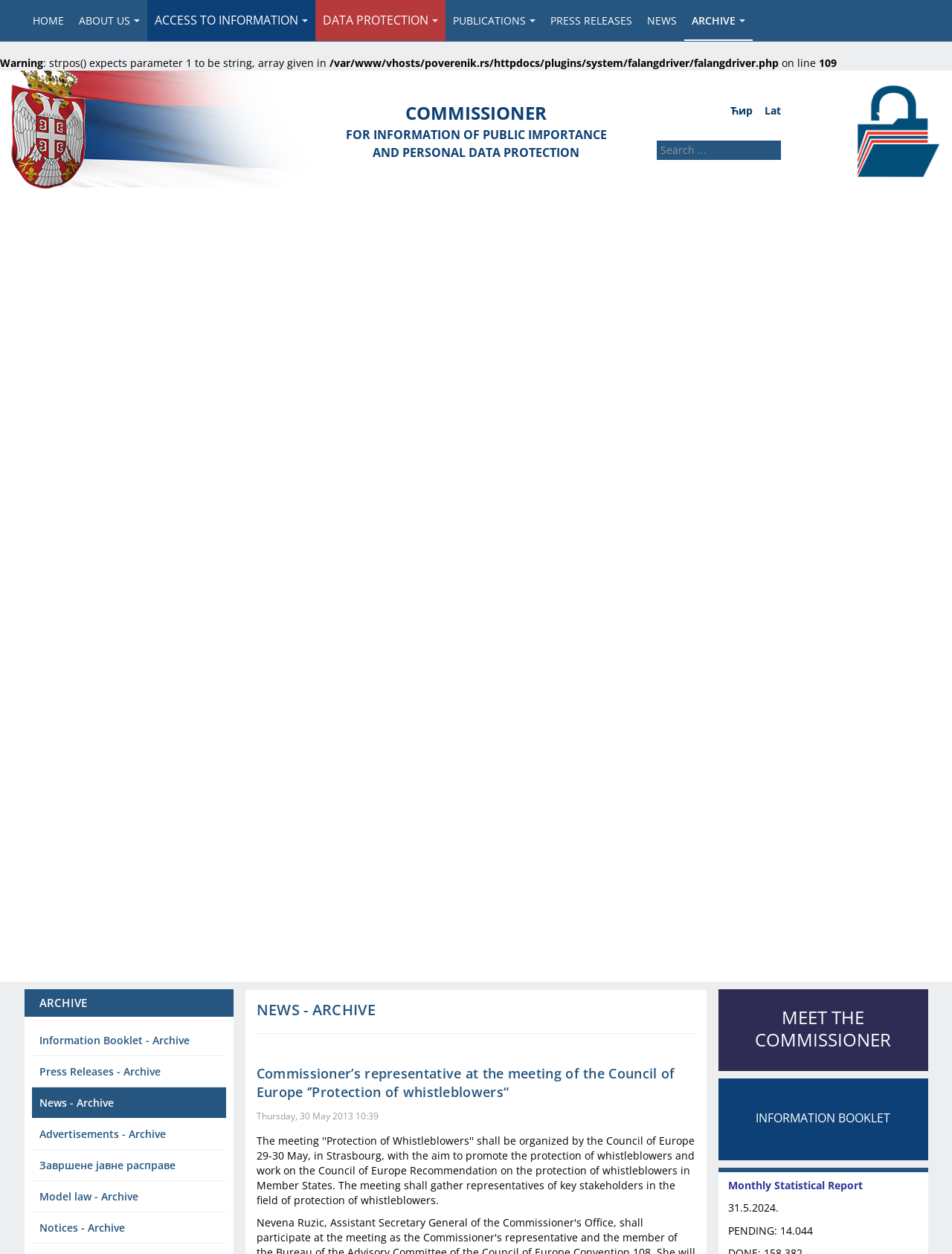Determine the webpage's heading and output its text content.

NEWS - ARCHIVE